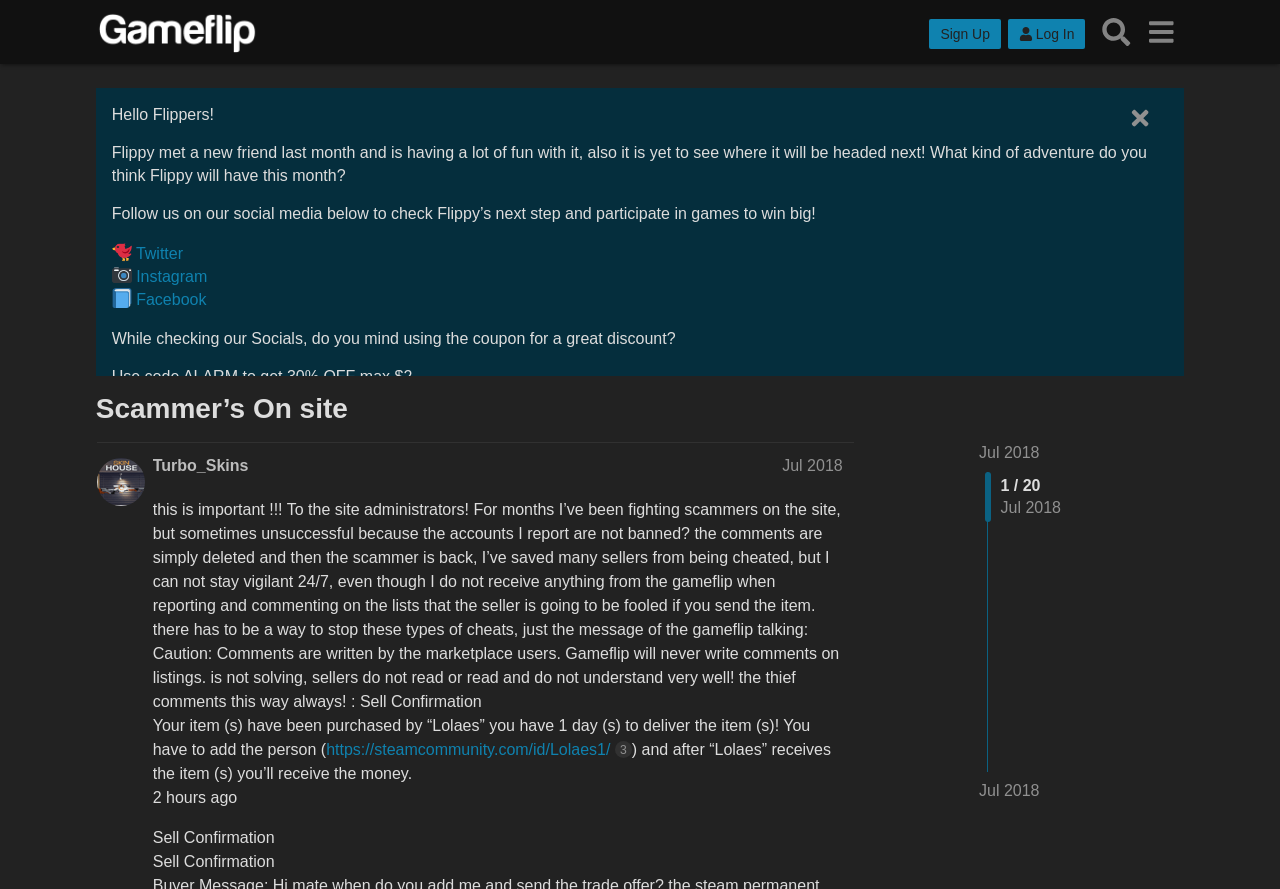Provide the bounding box coordinates for the area that should be clicked to complete the instruction: "View the image".

[0.087, 0.498, 0.626, 0.886]